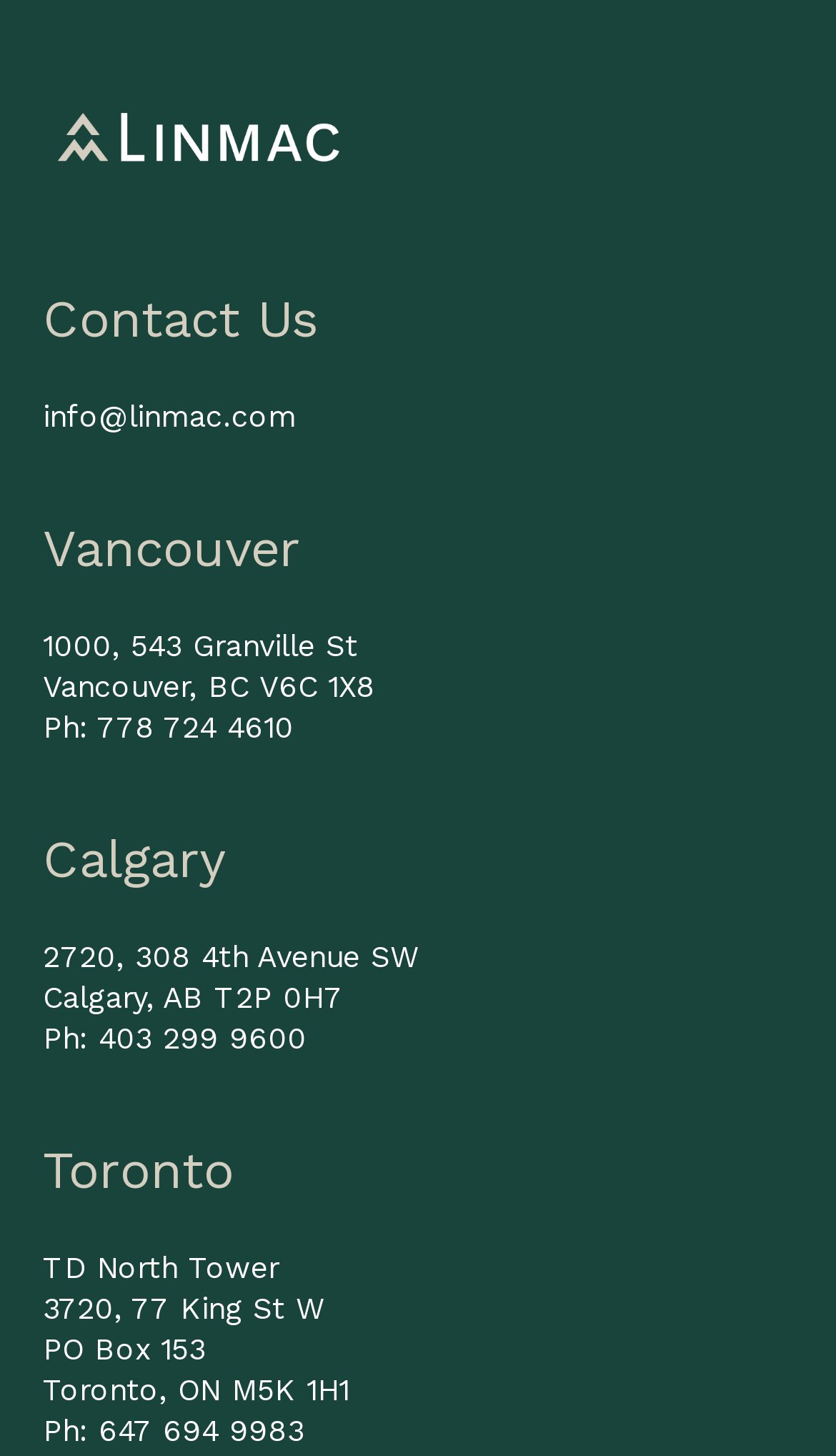Could you indicate the bounding box coordinates of the region to click in order to complete this instruction: "View Vancouver office address".

[0.051, 0.432, 0.449, 0.483]